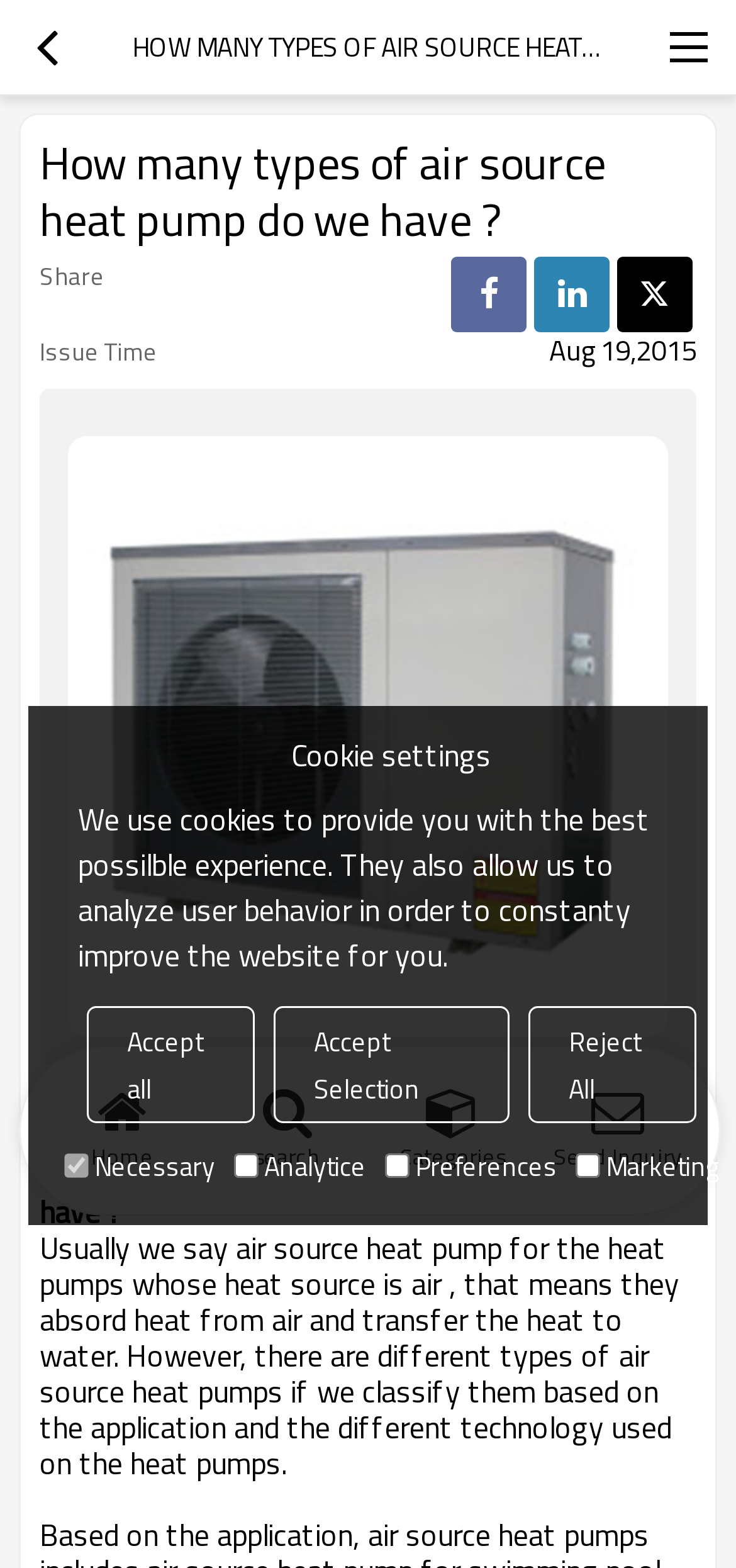Respond to the question below with a single word or phrase:
What is the purpose of the 'Cookie settings' section?

To manage cookies